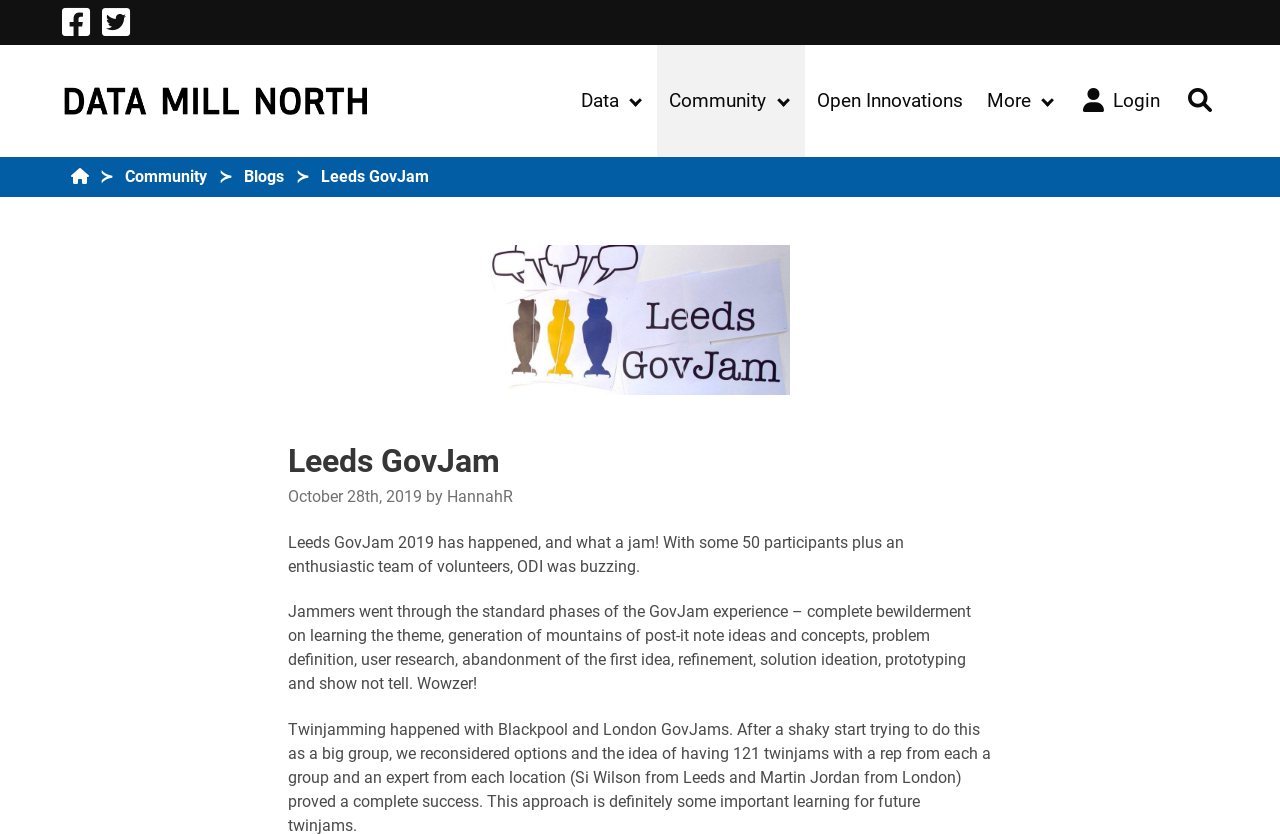Please determine the bounding box coordinates of the element's region to click in order to carry out the following instruction: "Click the logo". The coordinates should be four float numbers between 0 and 1, i.e., [left, top, right, bottom].

[0.041, 0.054, 0.308, 0.188]